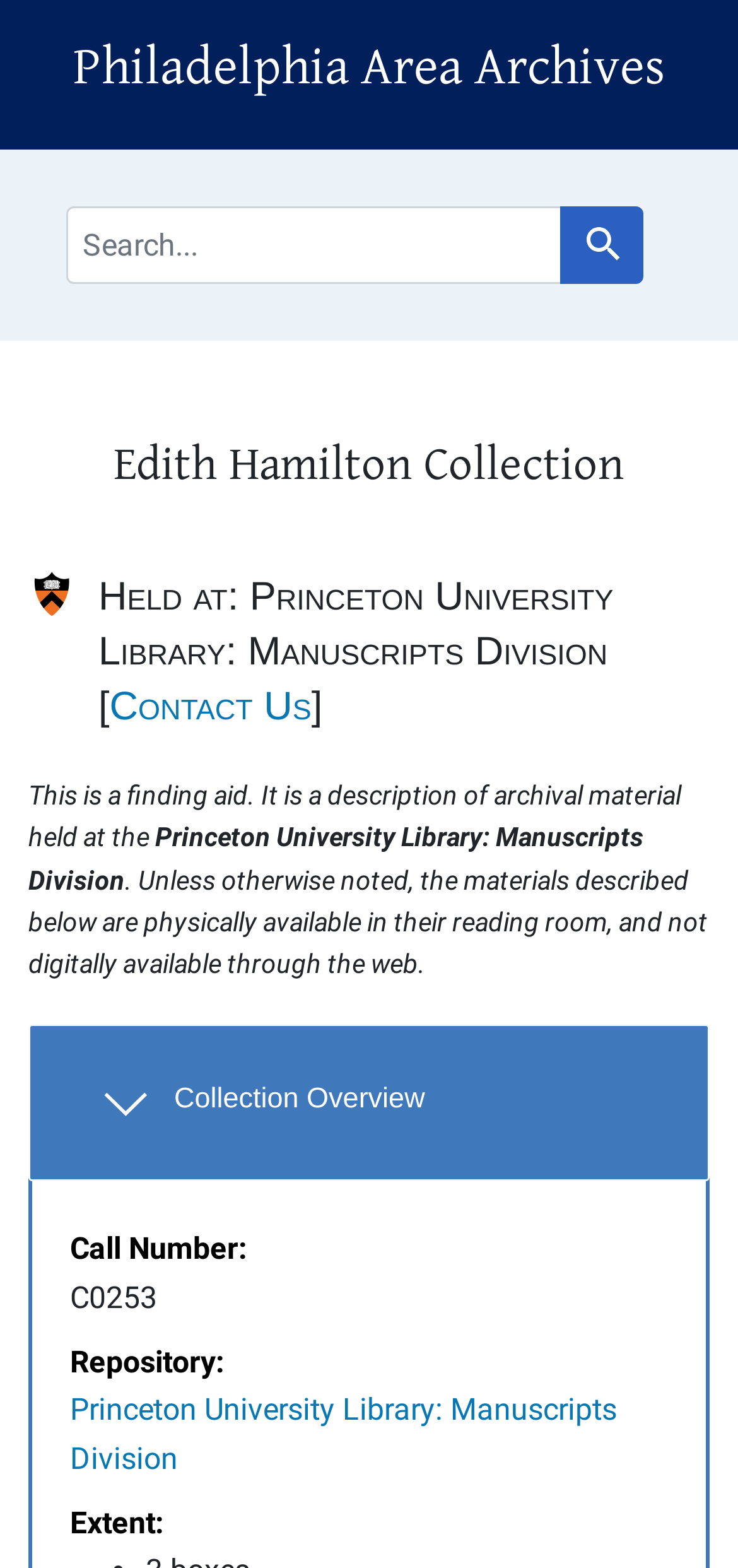Could you highlight the region that needs to be clicked to execute the instruction: "View collection overview"?

[0.038, 0.653, 0.962, 0.753]